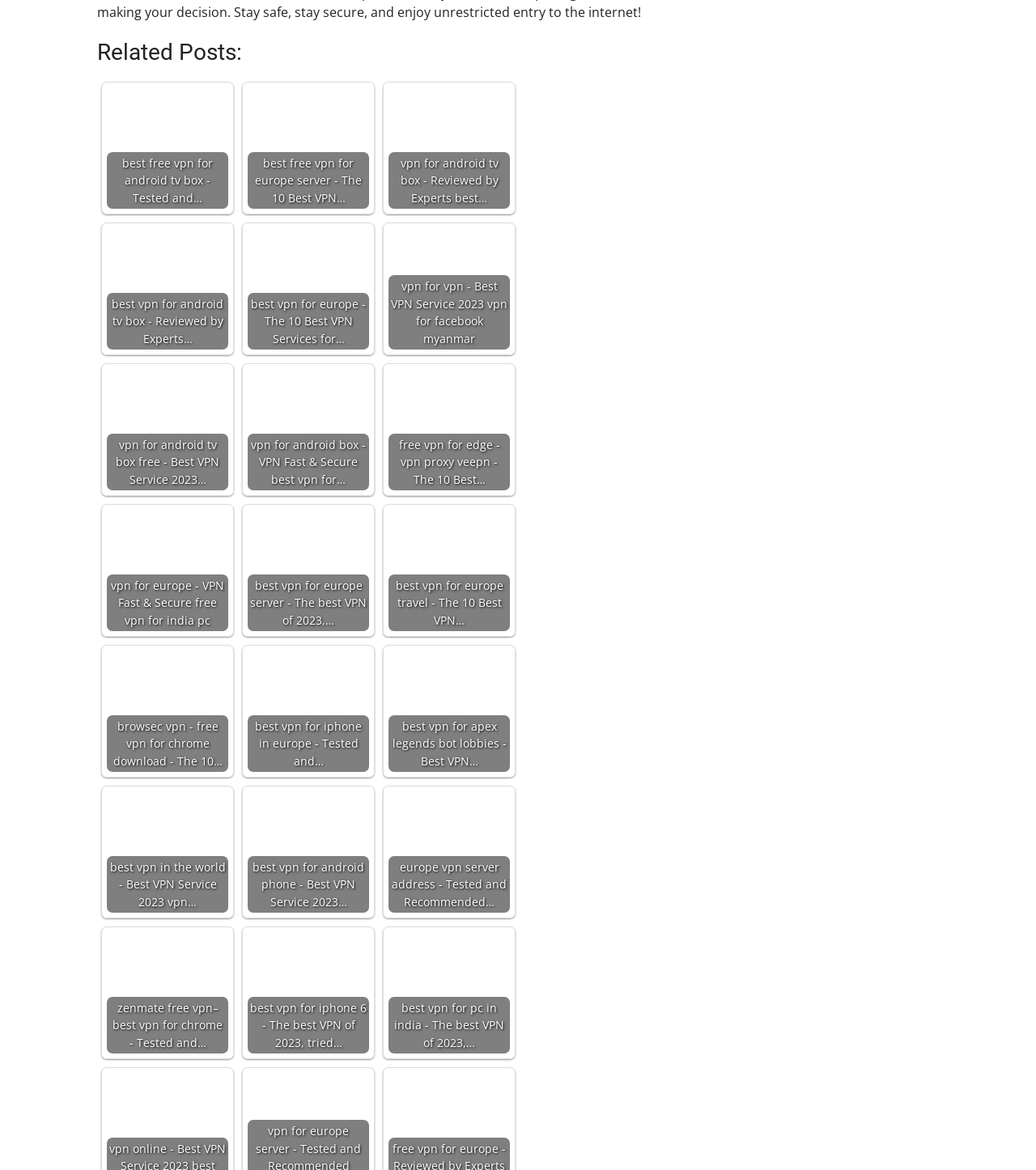Based on the image, give a detailed response to the question: What type of devices are mentioned on the webpage?

The webpage mentions various devices, including Android TV box, iPhone, and PC, indicating that the VPN services listed are compatible with these devices.